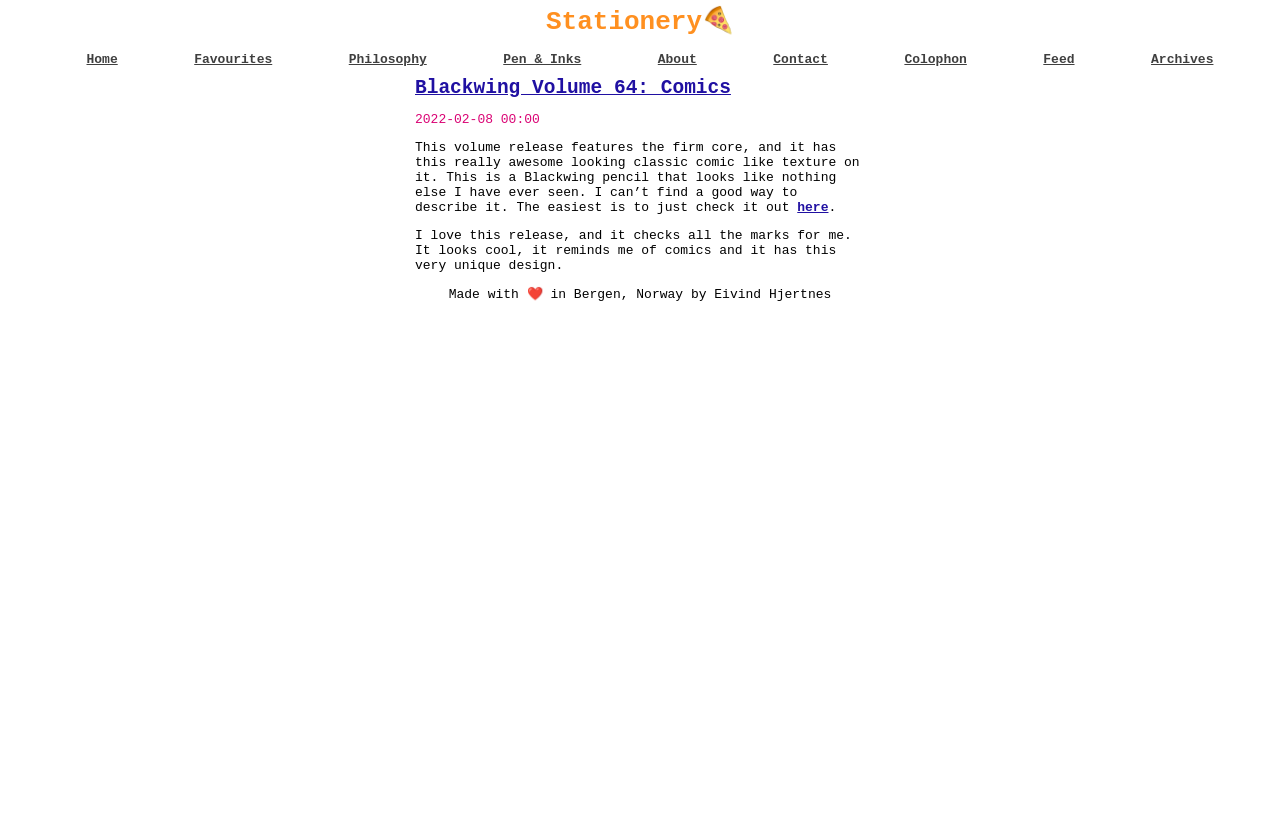Generate a thorough caption detailing the webpage content.

The webpage is about Blackwing Volume 64: Comics, a stationery product. At the top, there is a navigation menu with 8 links: Stationery, Home, Favourites, Philosophy, Pen & Inks, About, Contact, Colophon, Feed, and Archives. These links are aligned horizontally across the top of the page.

Below the navigation menu, there is an article section that takes up most of the page. The article has a heading "Blackwing Volume 64: Comics" with a link to the same title. Below the heading, there is a date "2022-02-08 00:00" and a descriptive text about the product, which mentions its unique design and features. The text also includes a link to "here" which is likely a link to a product page or a review.

Further down, there is another paragraph of text that expresses the author's enthusiasm for the product, mentioning its cool design and unique features. At the very bottom of the page, there is a footer section with a text "Made with ❤️ in Bergen, Norway by Eivind Hjertnes", which appears to be a credit or a signature.